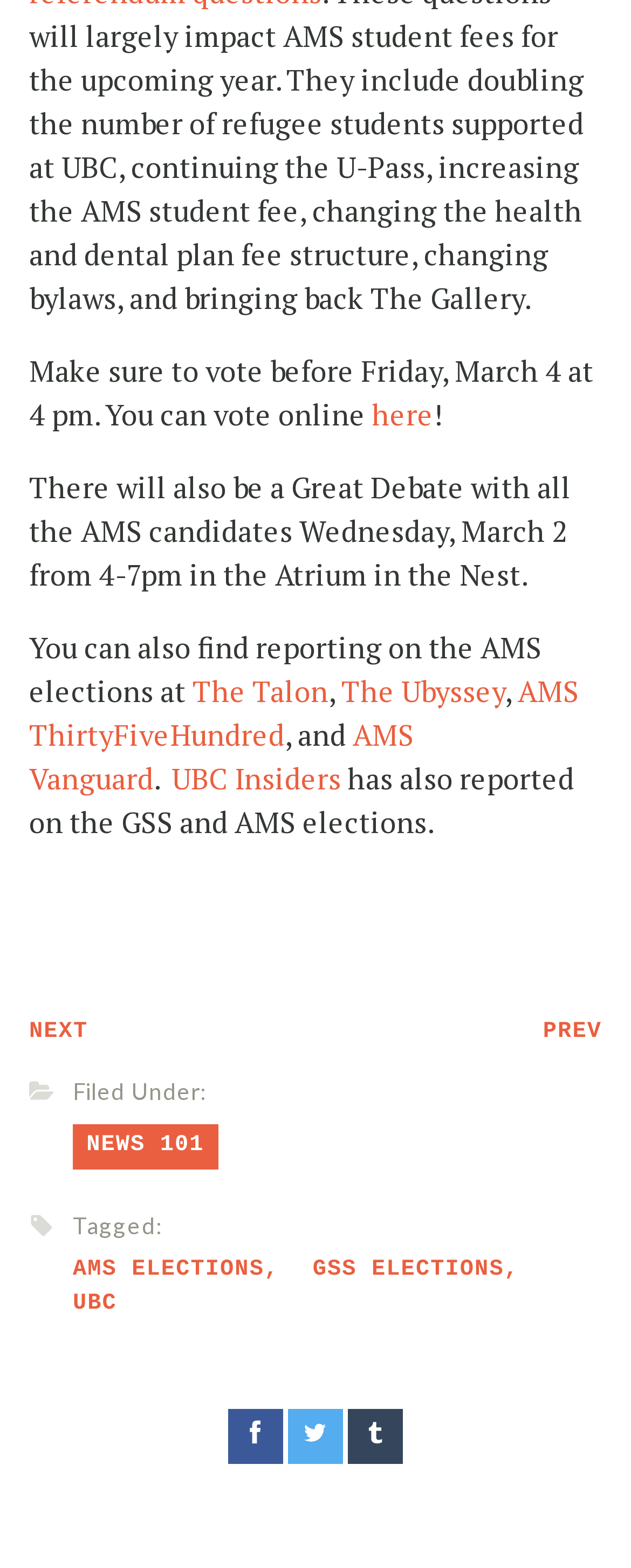What is the deadline for voting?
Please answer the question with a detailed response using the information from the screenshot.

The deadline for voting can be found in the first sentence of the webpage, which states 'Make sure to vote before Friday, March 4 at 4 pm.'